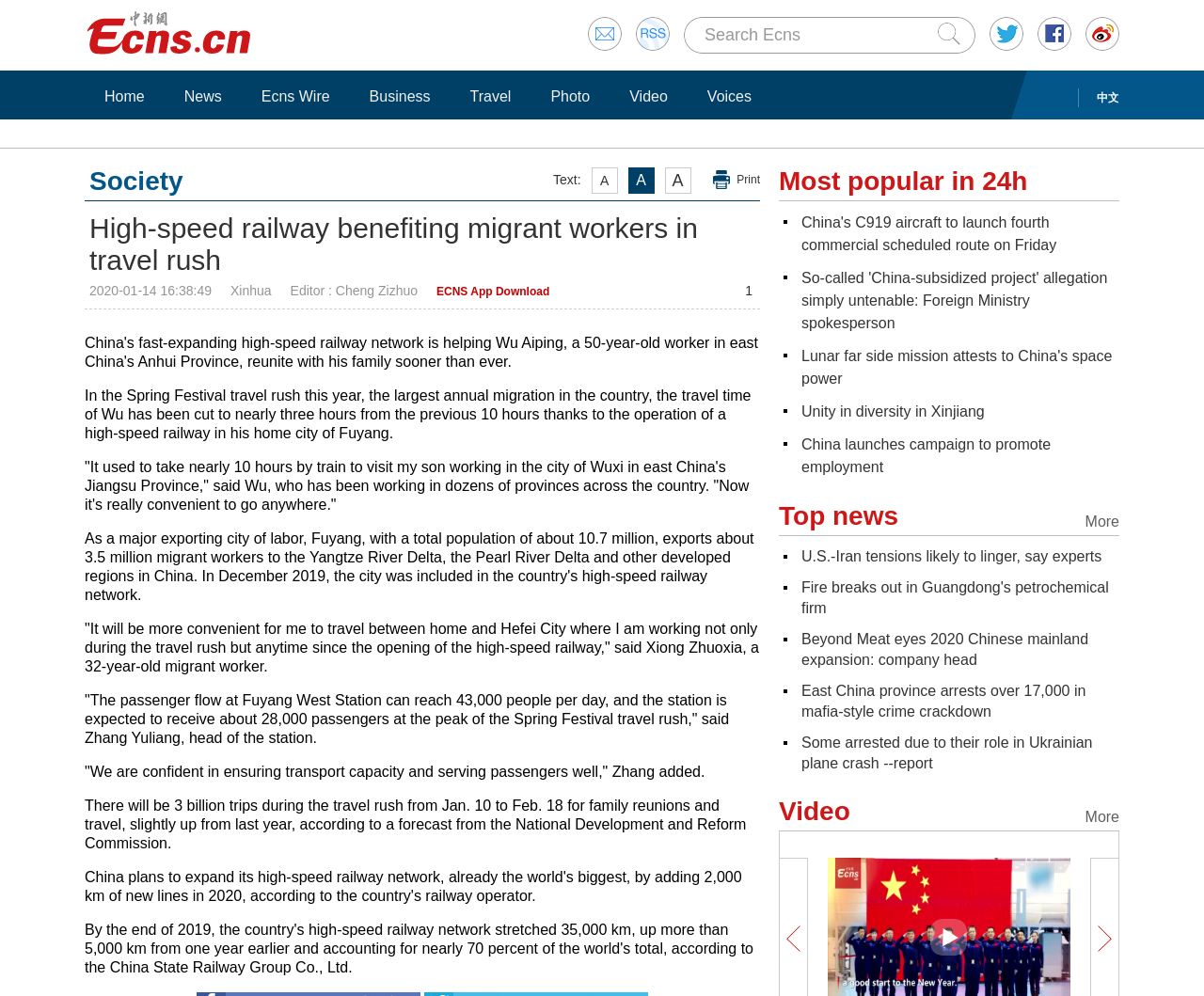What is the search button's text?
Refer to the screenshot and answer in one word or phrase.

Submit